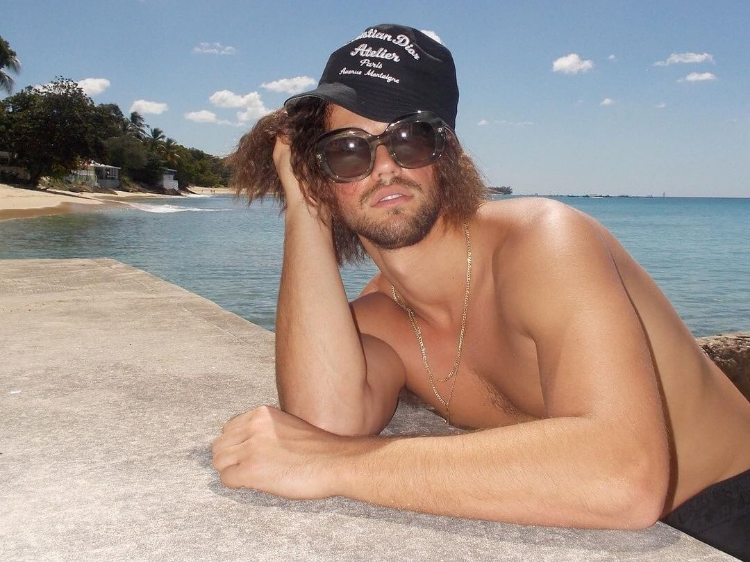Provide a comprehensive description of the image.

In a sun-soaked beach setting, a young man lounges against a stone ledge by the water, exuding a relaxed and carefree vibe. He has a tousled mane of hair and wears oversized sunglasses, which add to his laid-back persona. A black cap emblazoned with "Cameron Dallas" rests on his head, hinting at a personal connection to the well-known social media personality. His bare chest glistens under the sunlight, and a delicate gold chain adorns his neck. The backdrop features a serene beach with gentle waves lapping at the shore, palm trees swaying in the light breeze, and a clear blue sky dotted with a few fluffy clouds, creating an idyllic atmosphere perfect for a day of leisure. This image captures a moment of stylish summer relaxation, reflecting a blend of modern beach culture and confidence.